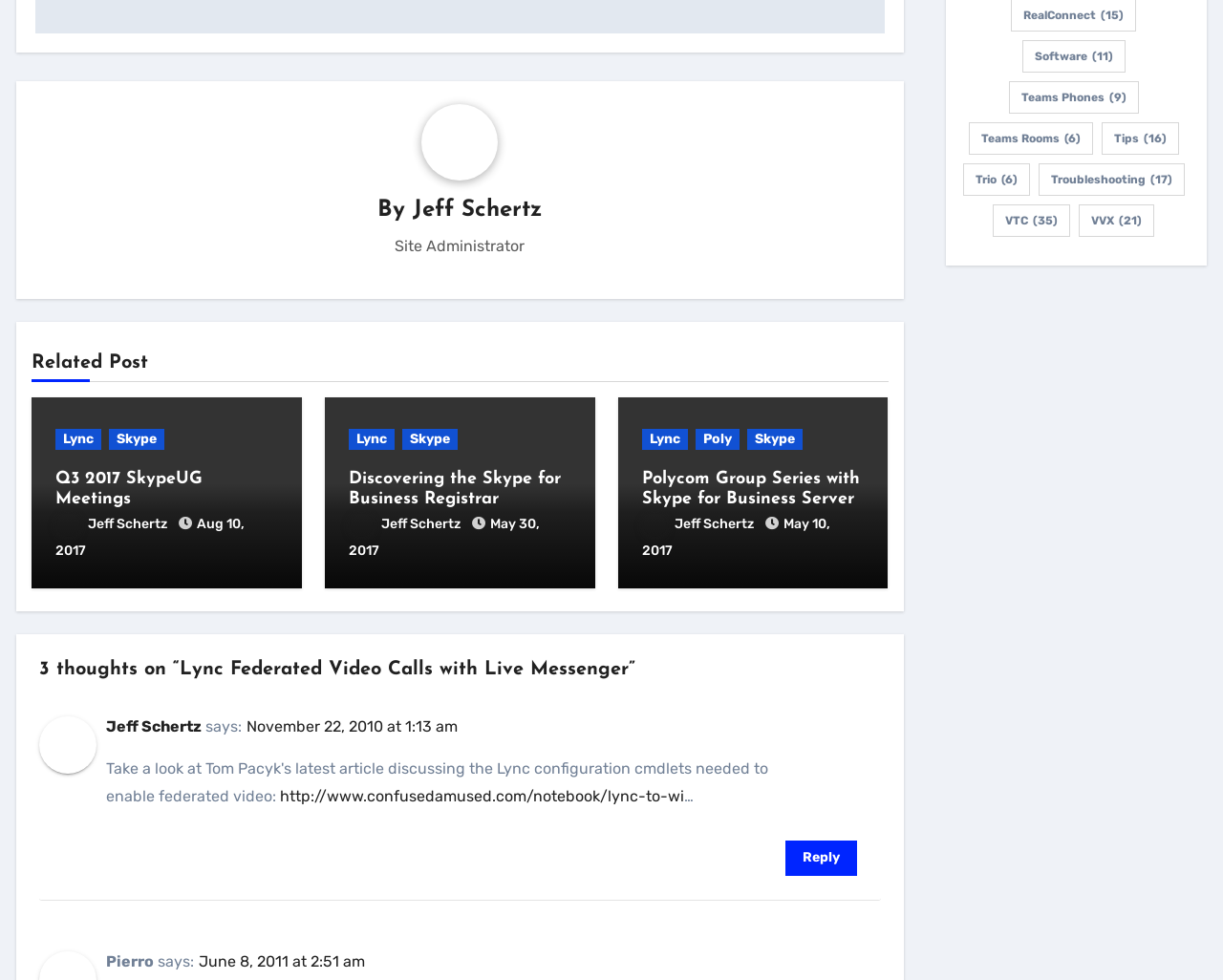Please specify the coordinates of the bounding box for the element that should be clicked to carry out this instruction: "Explore the Polycom Group Series with Skype for Business Server". The coordinates must be four float numbers between 0 and 1, formatted as [left, top, right, bottom].

[0.525, 0.478, 0.707, 0.52]